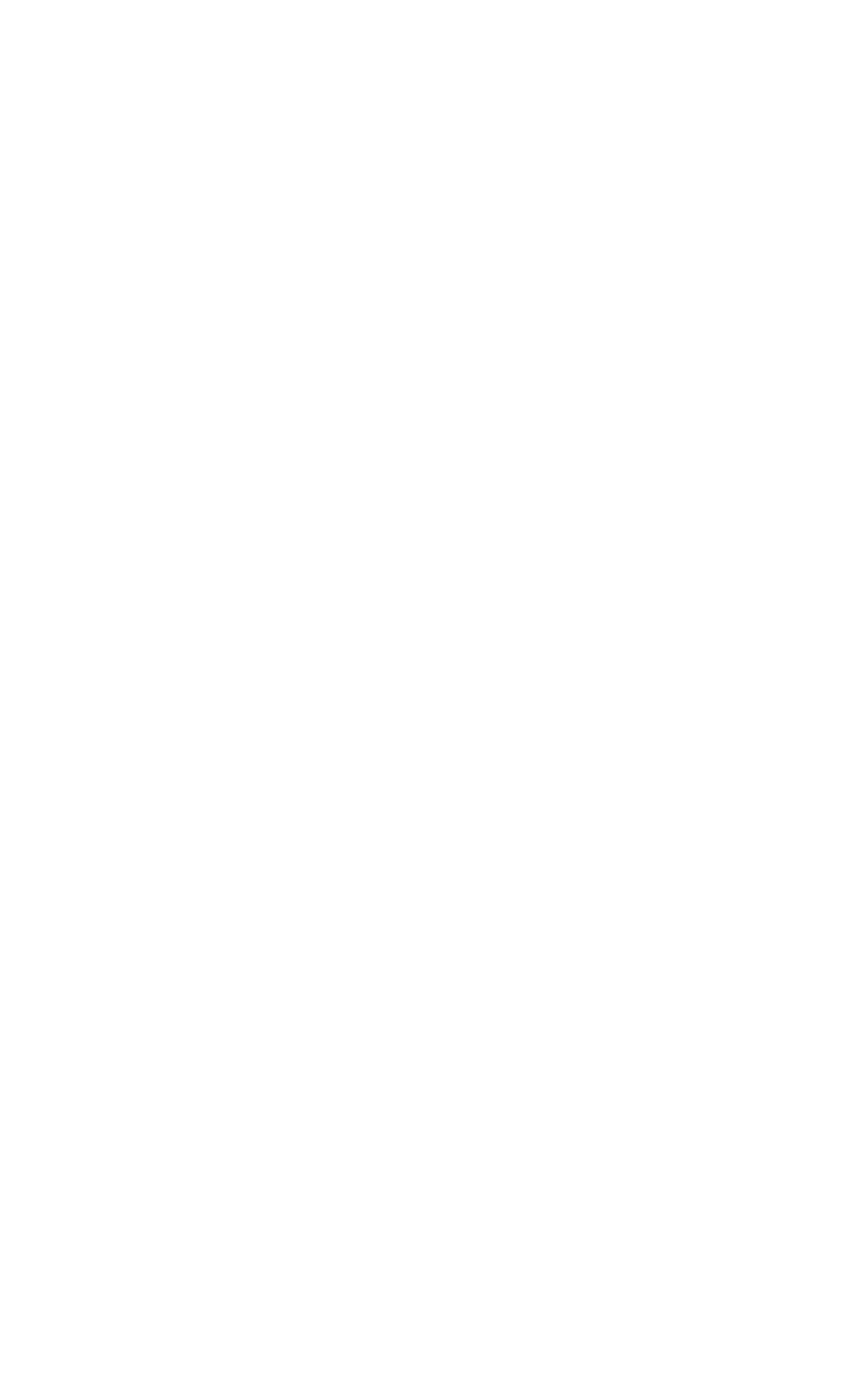Respond with a single word or phrase to the following question:
How many items are associated with 'GG Backlinks'?

8 items